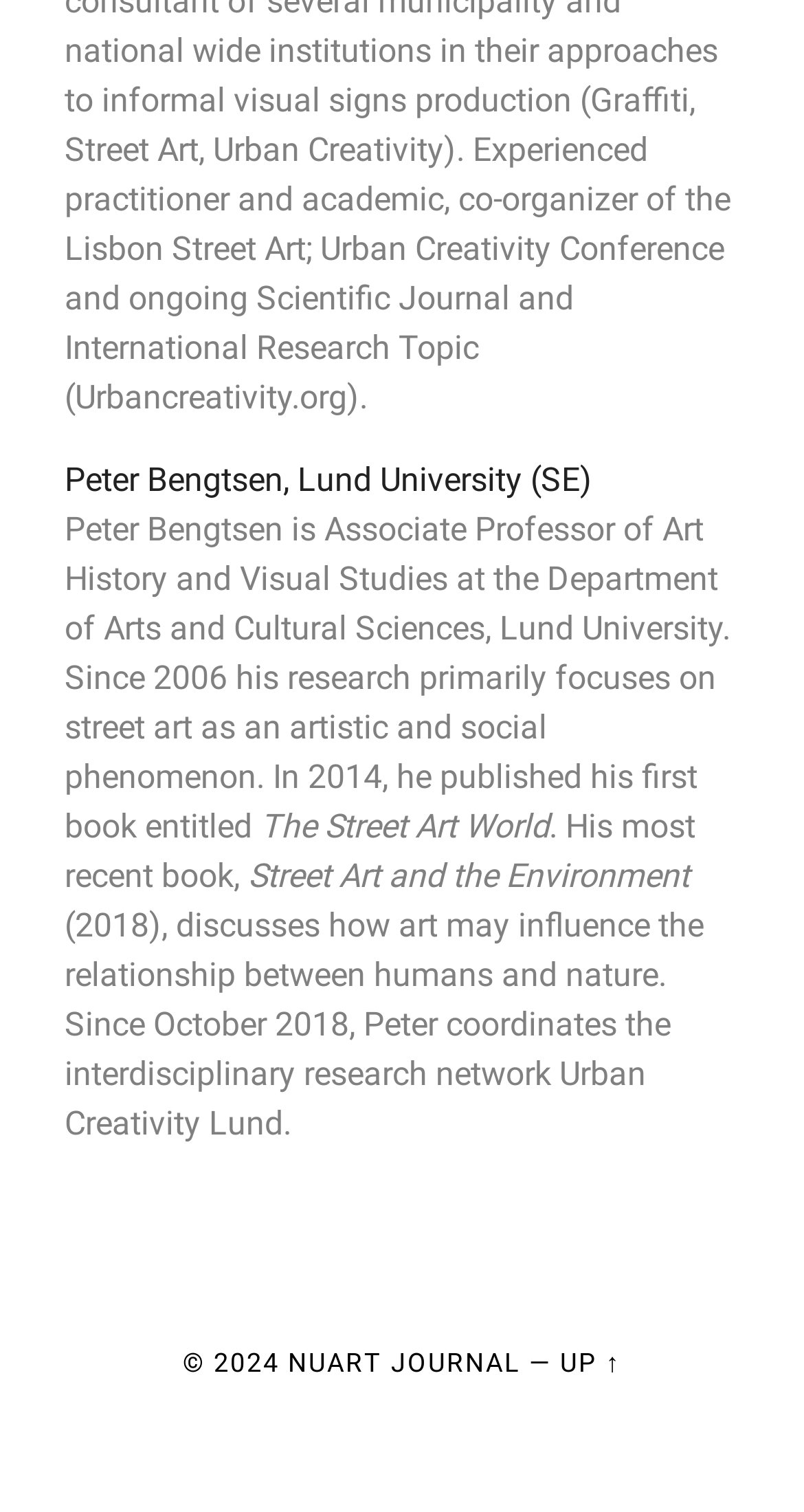What is the name of the research network Peter coordinates?
Give a thorough and detailed response to the question.

As mentioned in the StaticText element '(2018), discusses how art may influence the relationship between humans and nature. Since October 2018, Peter coordinates the interdisciplinary research network Urban Creativity Lund.' at the bottom of the webpage, Peter coordinates the research network called Urban Creativity Lund.